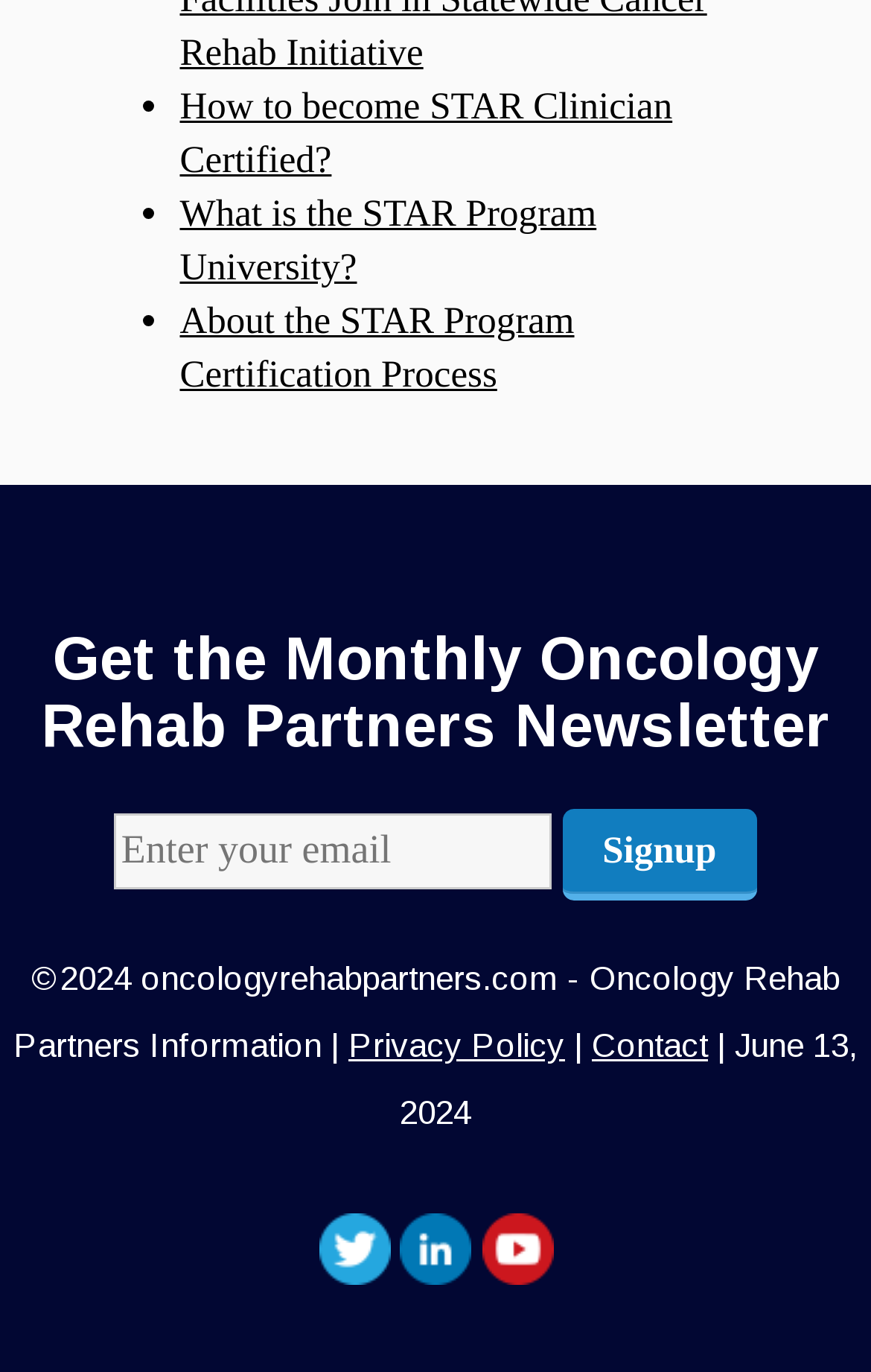Look at the image and give a detailed response to the following question: What is the copyright year of the website?

The StaticText element at the bottom of the webpage contains the copyright information, which includes the year 2024, indicating that the website's copyright year is 2024.